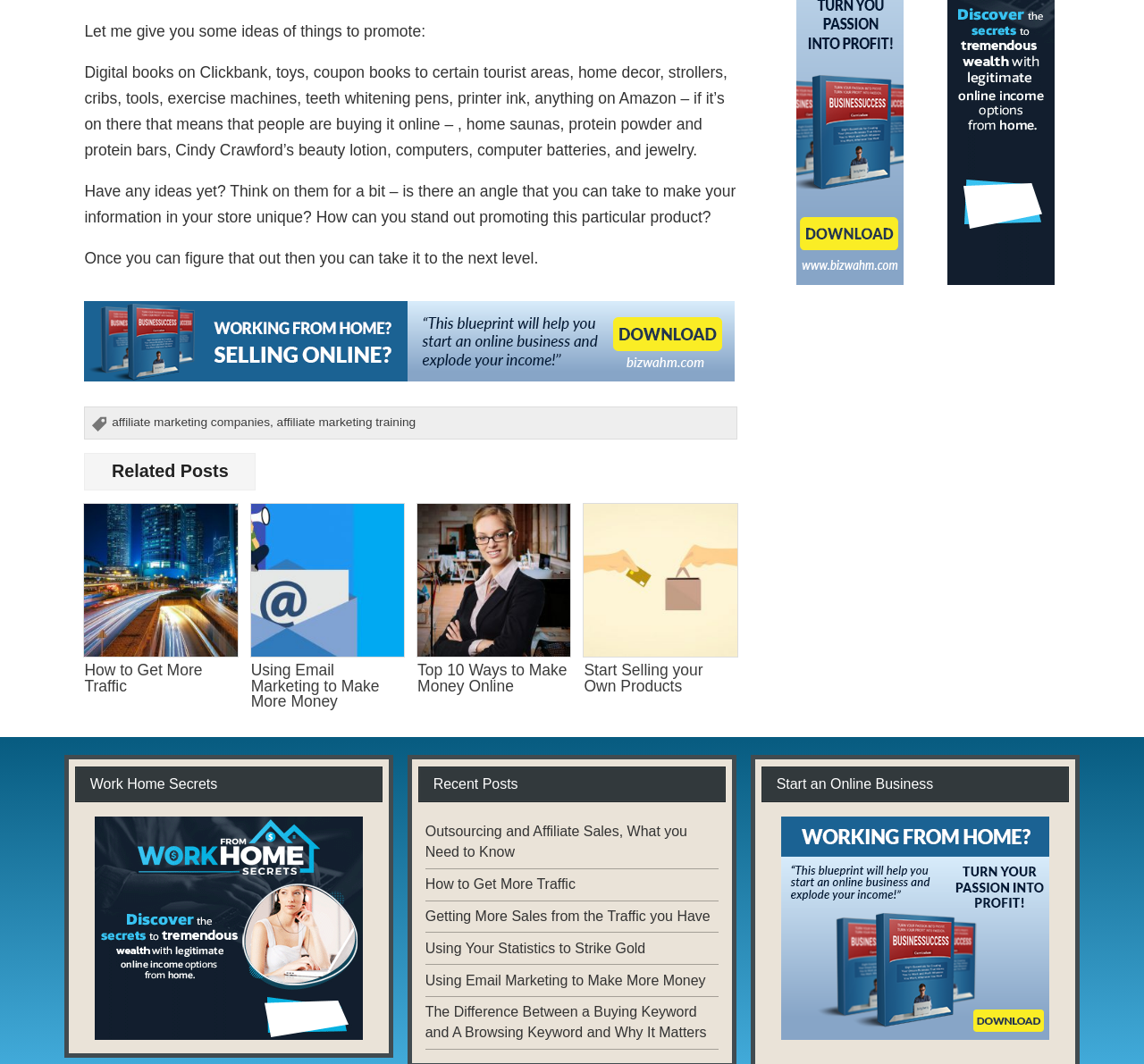What is the topic of the 'Recent Posts' section?
Based on the image, please offer an in-depth response to the question.

The 'Recent Posts' section lists several links to articles, including 'Outsourcing and Affiliate Sales, What you Need to Know', 'How to Get More Traffic', and 'Using Email Marketing to Make More Money'. These article titles suggest that the 'Recent Posts' section is focused on online business and marketing, providing users with information and resources on these topics.